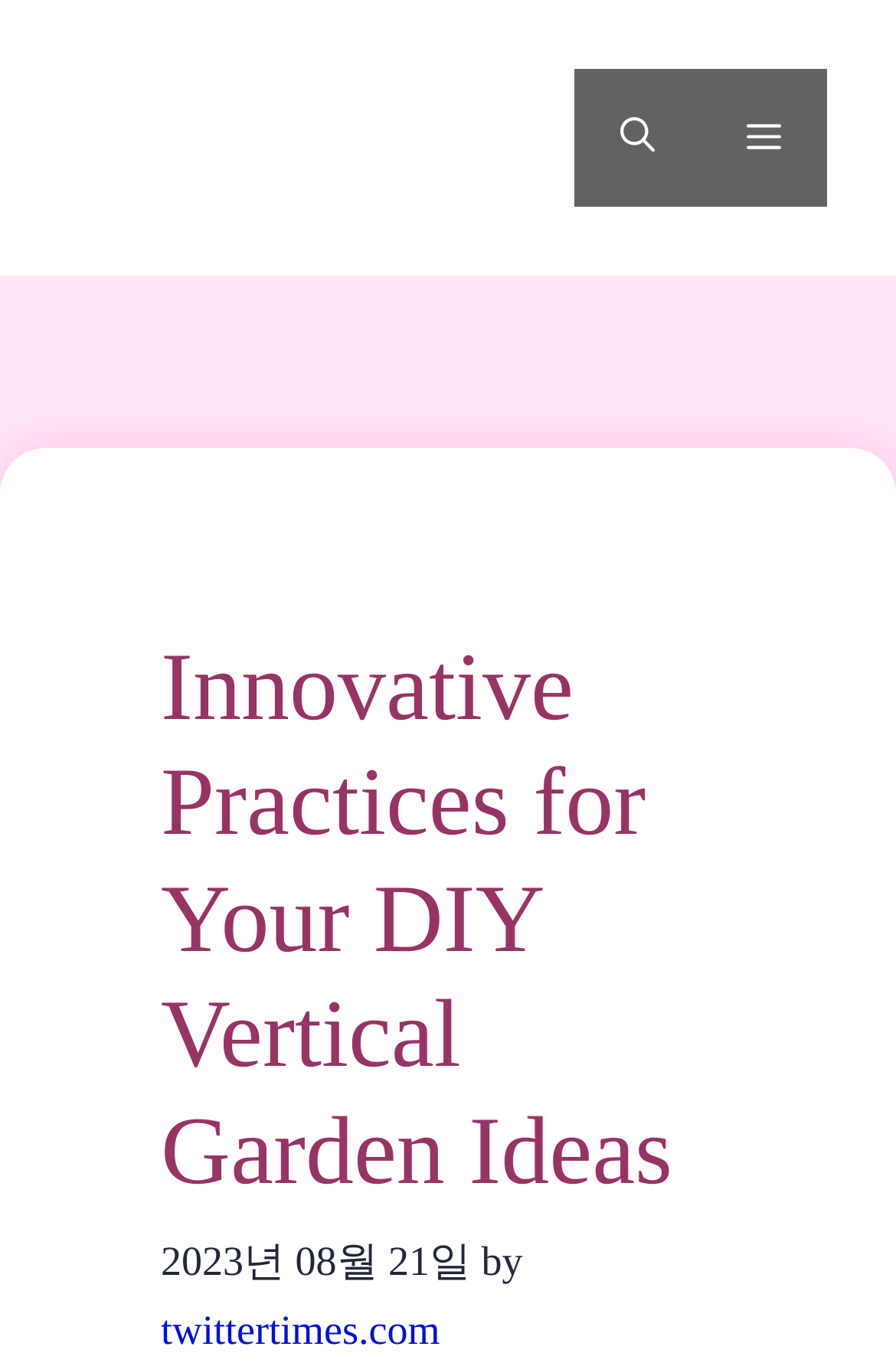Is the navigation menu expanded?
Based on the image, answer the question with as much detail as possible.

I determined the answer by checking the 'expanded' property of the button element with the text 'Menu', which is set to 'False'.